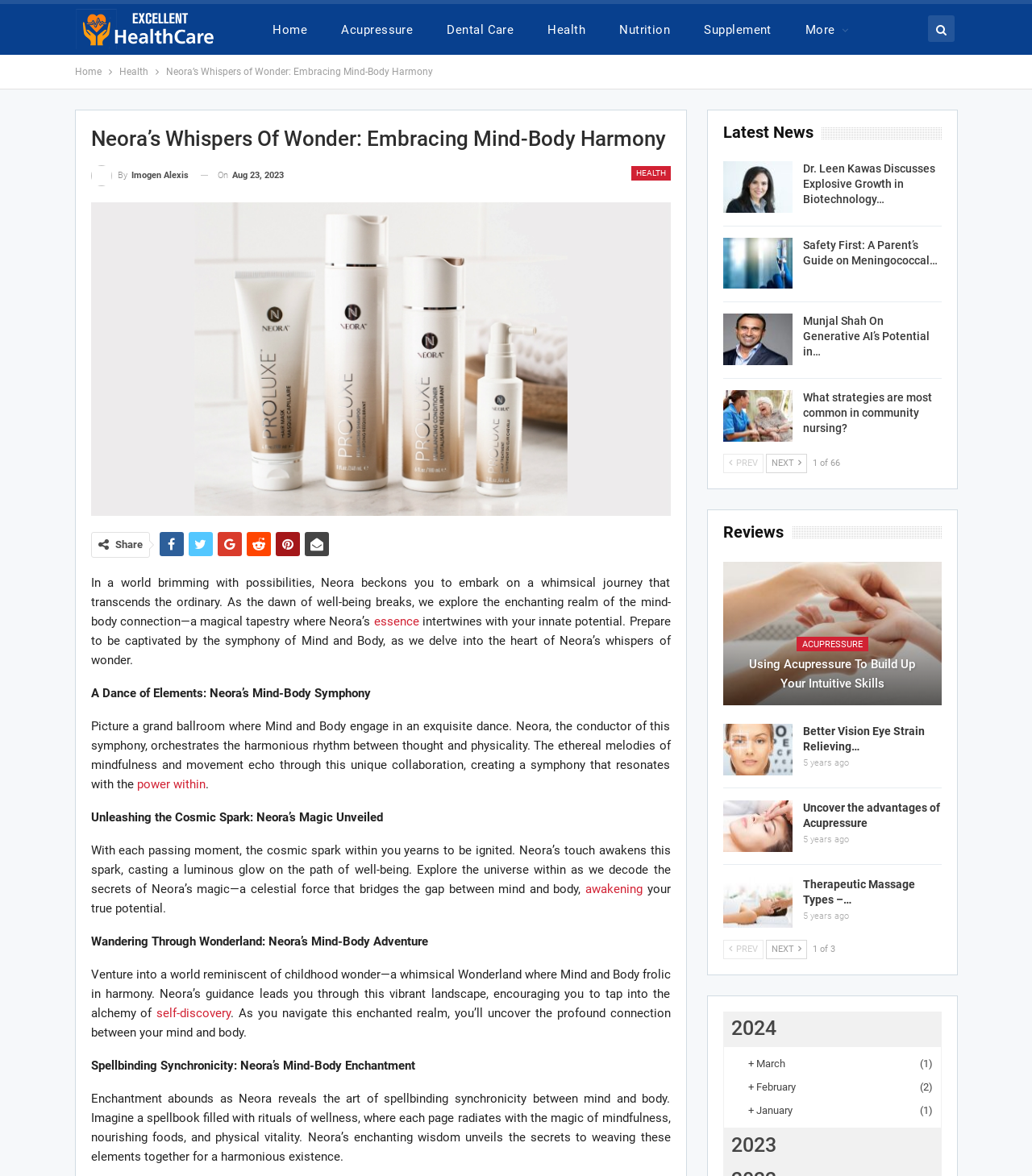Find the bounding box coordinates of the clickable region needed to perform the following instruction: "Read the article 'Dr. Leen Kawas Discusses Explosive Growth in Biotechnology…'". The coordinates should be provided as four float numbers between 0 and 1, i.e., [left, top, right, bottom].

[0.778, 0.138, 0.906, 0.175]